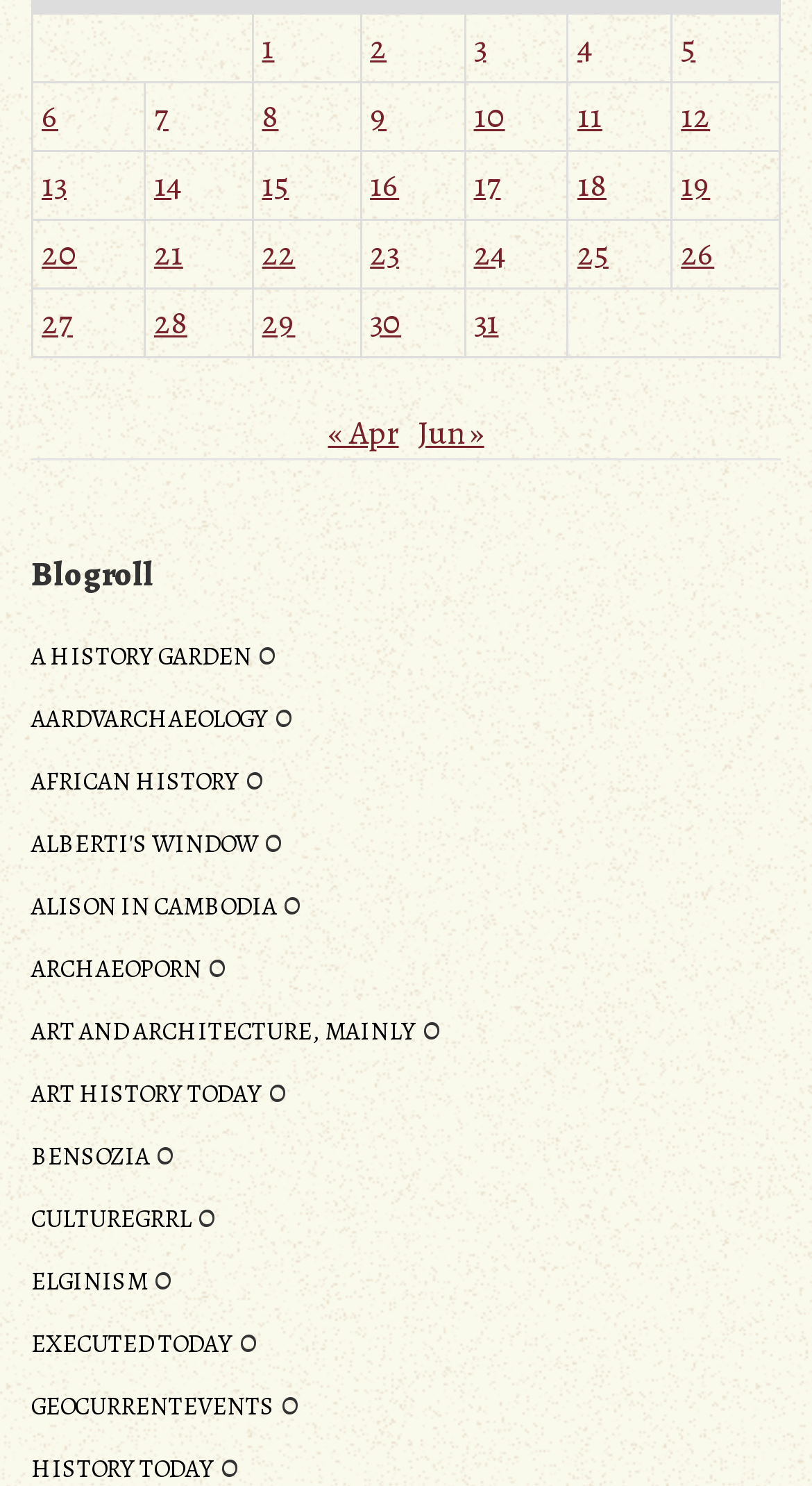Determine the bounding box coordinates of the clickable region to follow the instruction: "Go to previous month".

[0.404, 0.276, 0.491, 0.307]